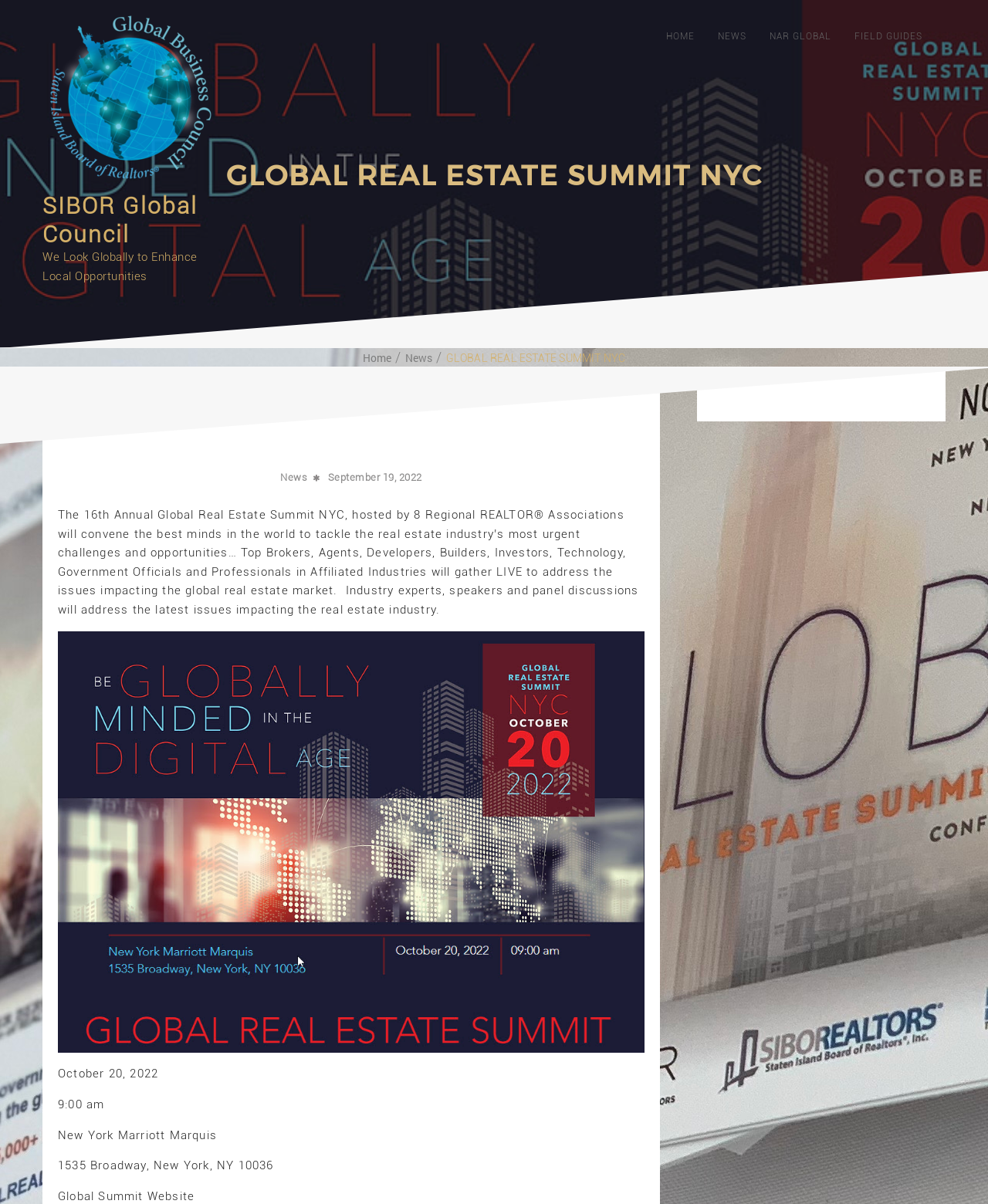Locate the bounding box coordinates of the clickable region necessary to complete the following instruction: "View NEWS". Provide the coordinates in the format of four float numbers between 0 and 1, i.e., [left, top, right, bottom].

[0.727, 0.019, 0.755, 0.041]